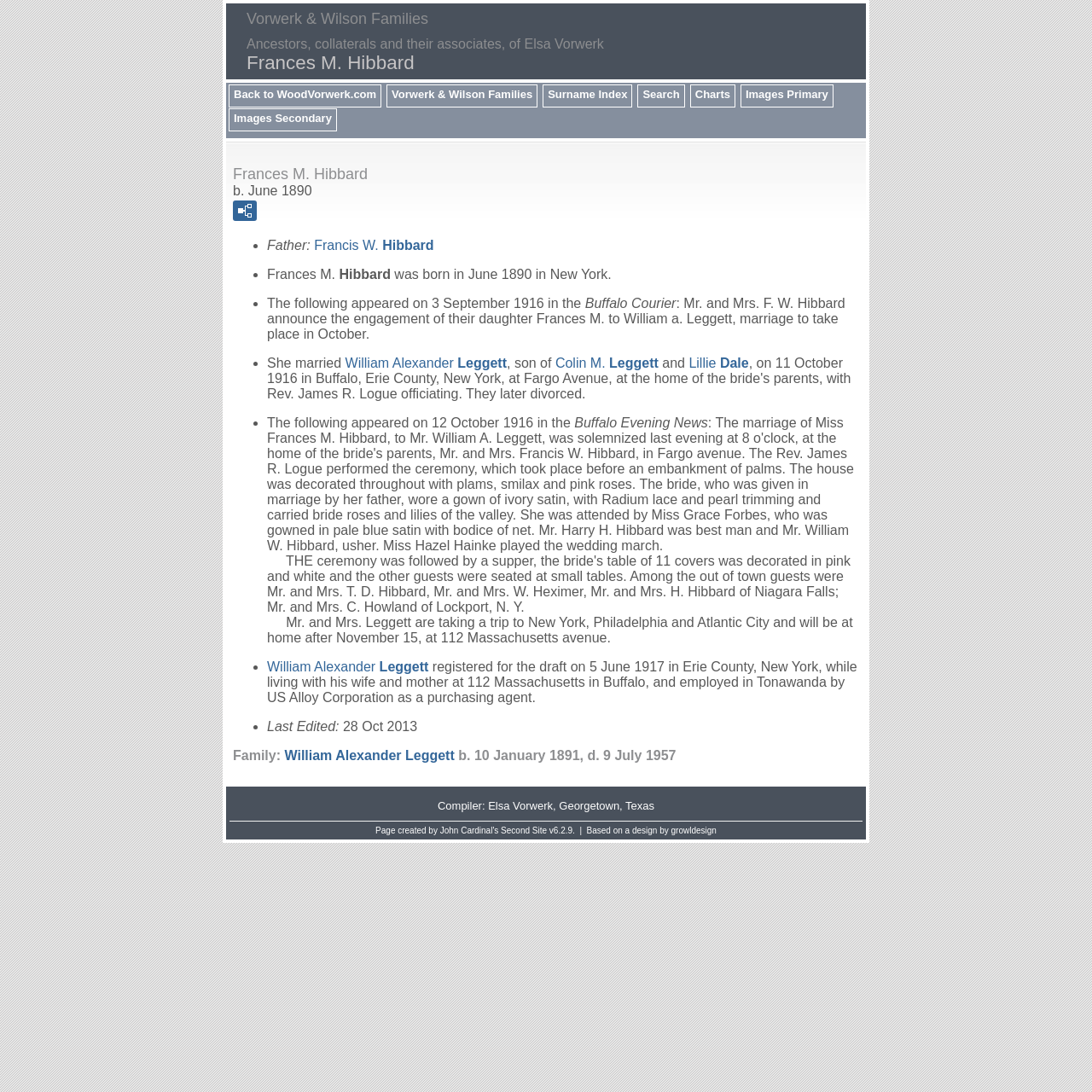Respond to the question below with a single word or phrase:
What is the name of Frances M. Hibbard's husband?

William Alexander Leggett